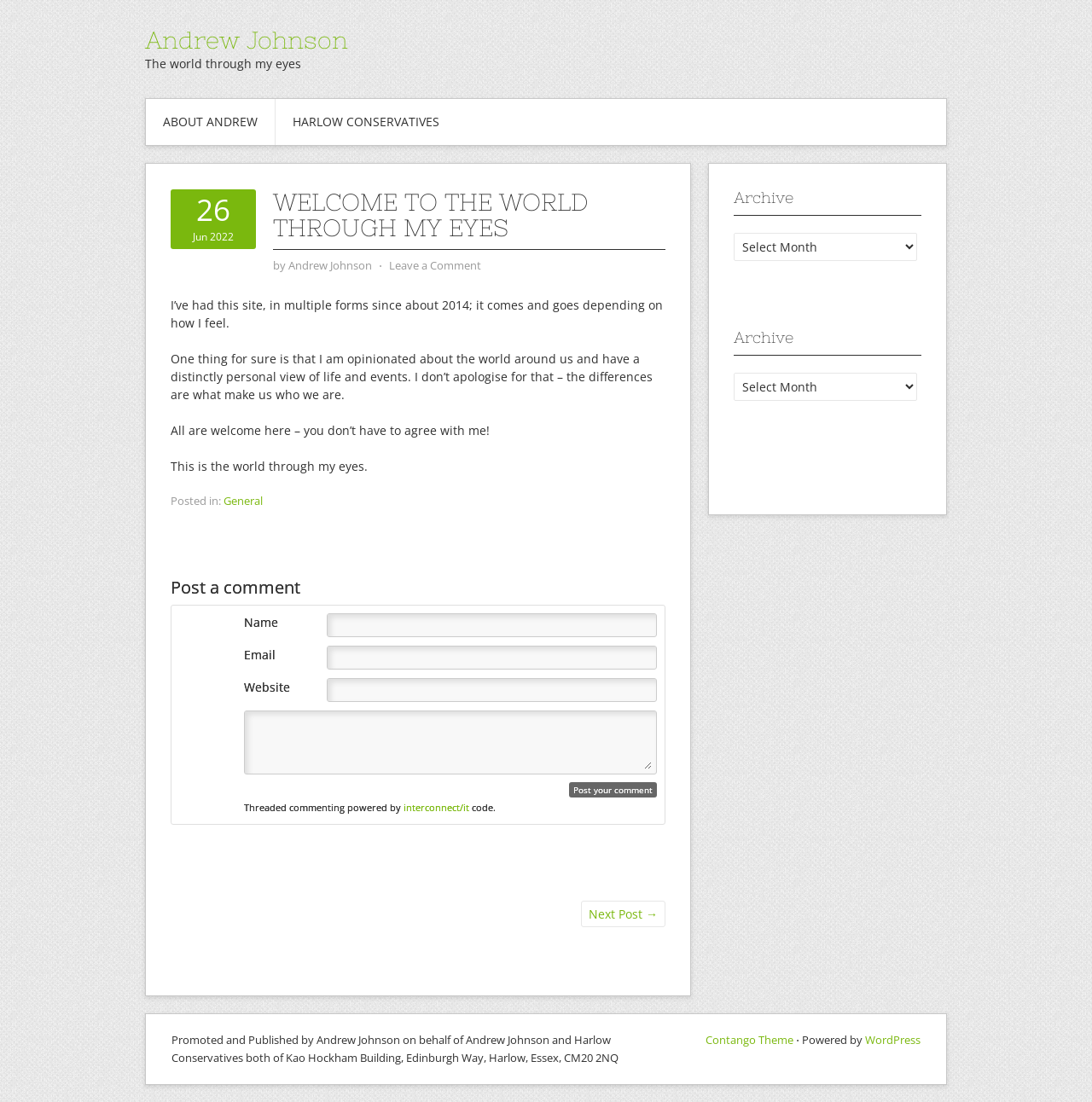What is the name of the platform that powers this website?
Look at the image and provide a detailed response to the question.

The answer can be found by looking at the bottom of the webpage, where it says 'Powered by WordPress'. This suggests that the platform that powers this website is WordPress.